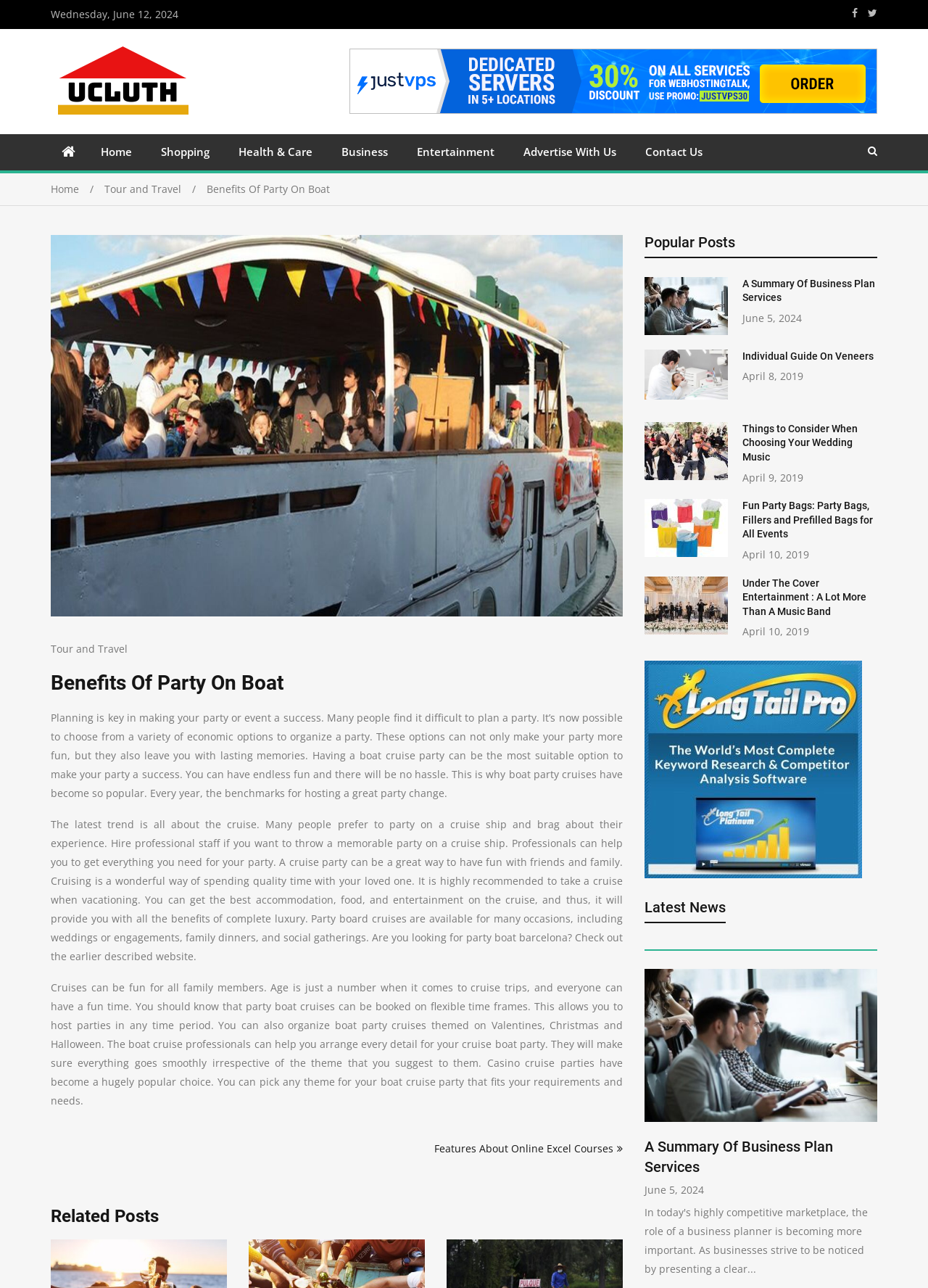Refer to the element description Features About Online Excel Courses and identify the corresponding bounding box in the screenshot. Format the coordinates as (top-left x, top-left y, bottom-right x, bottom-right y) with values in the range of 0 to 1.

[0.468, 0.886, 0.661, 0.897]